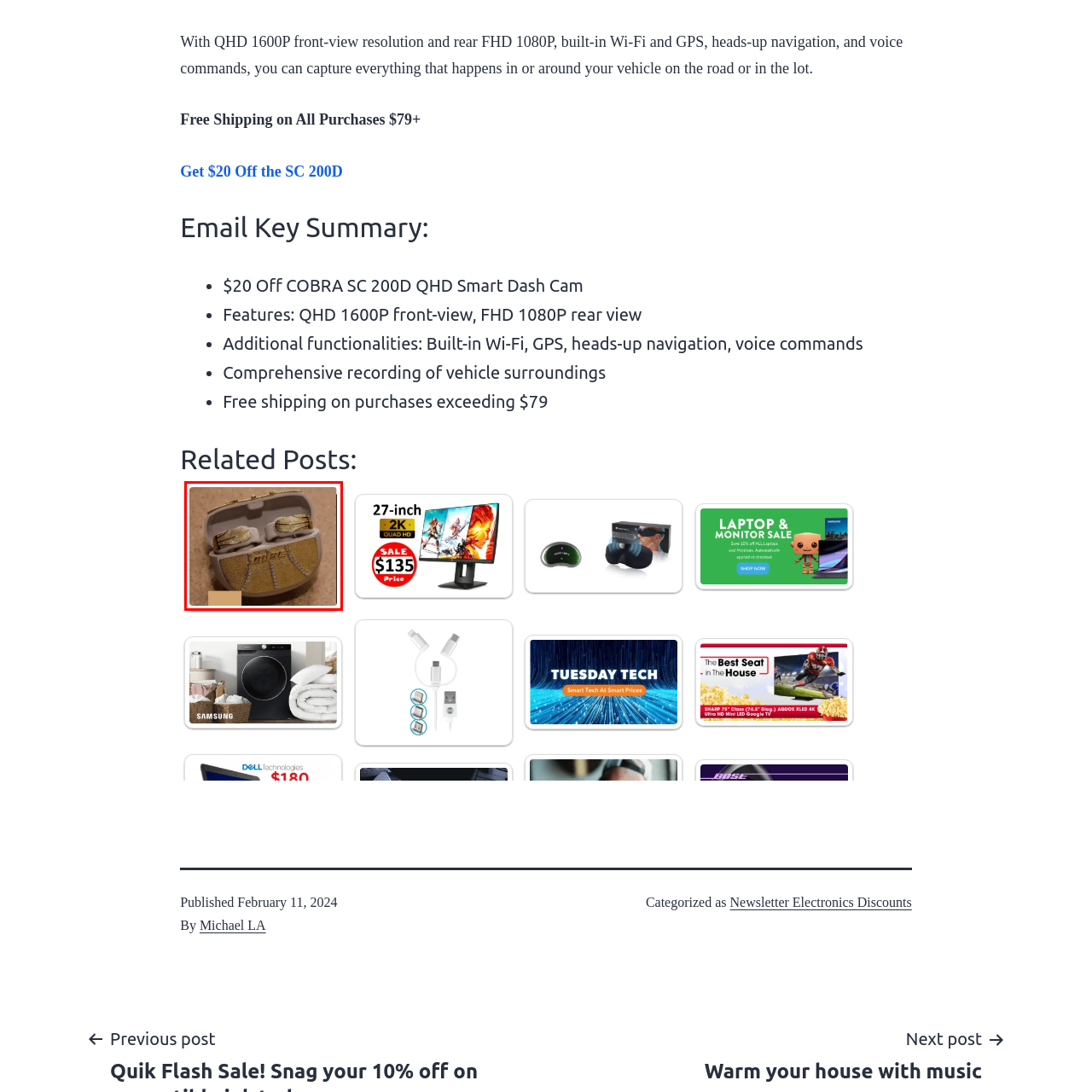Create a detailed description of the image enclosed by the red bounding box.

The image showcases a pair of stylish earbuds housed in an elegant charging case. The earbuds feature a unique gold design, accented by intricate detailing that suggests luxury and sophistication. The charging case is compact and subtly colored, complementing the chic appearance of the earbuds. This setup signifies a blend of modern technology and fashionable aesthetics, perfect for users who appreciate both functionality and style in their audio devices. The image highlights the earbuds' premium quality and design, appealing to consumers looking for elegant audio accessories.